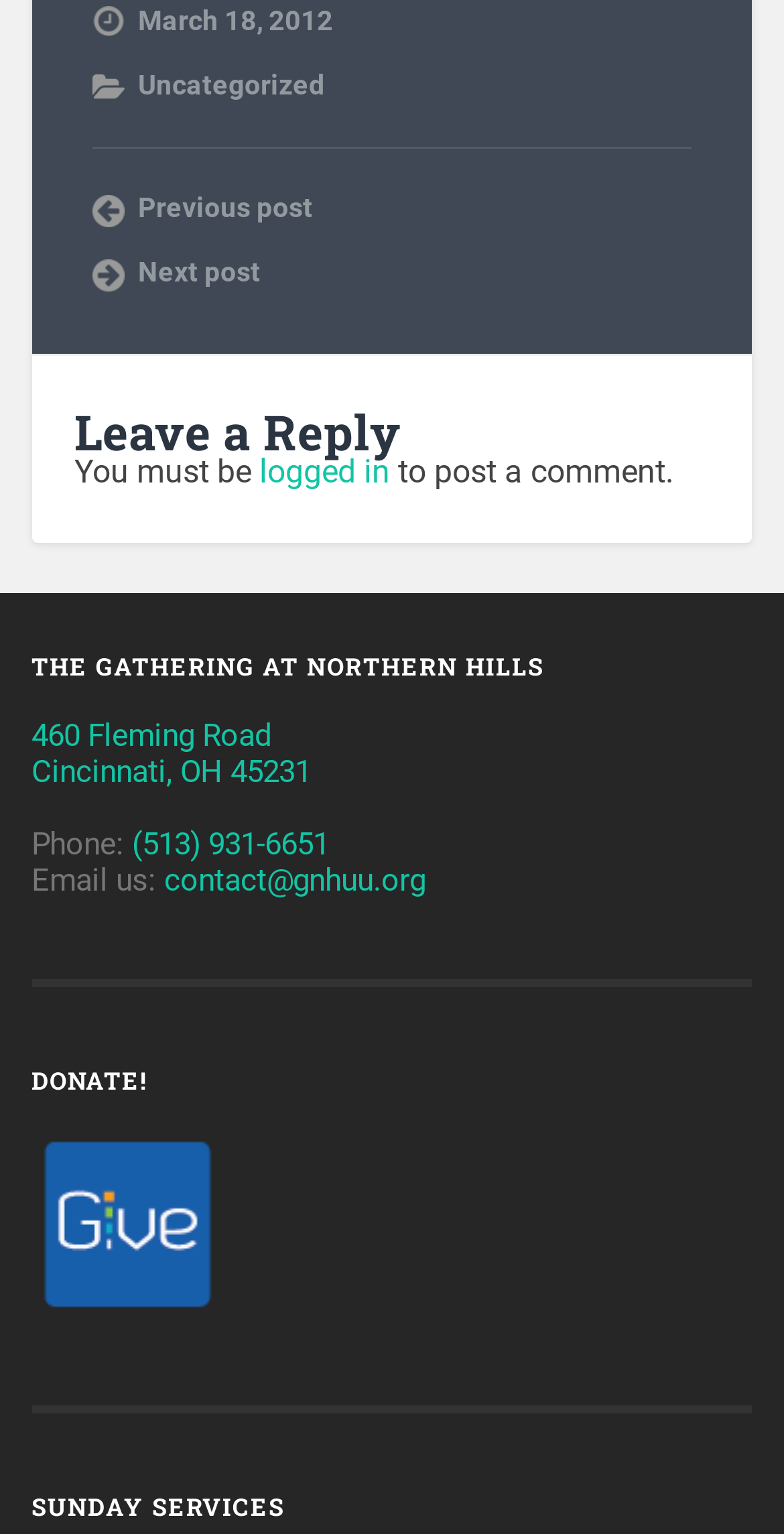Please find the bounding box coordinates of the element that needs to be clicked to perform the following instruction: "Get contact information". The bounding box coordinates should be four float numbers between 0 and 1, represented as [left, top, right, bottom].

[0.209, 0.563, 0.543, 0.586]